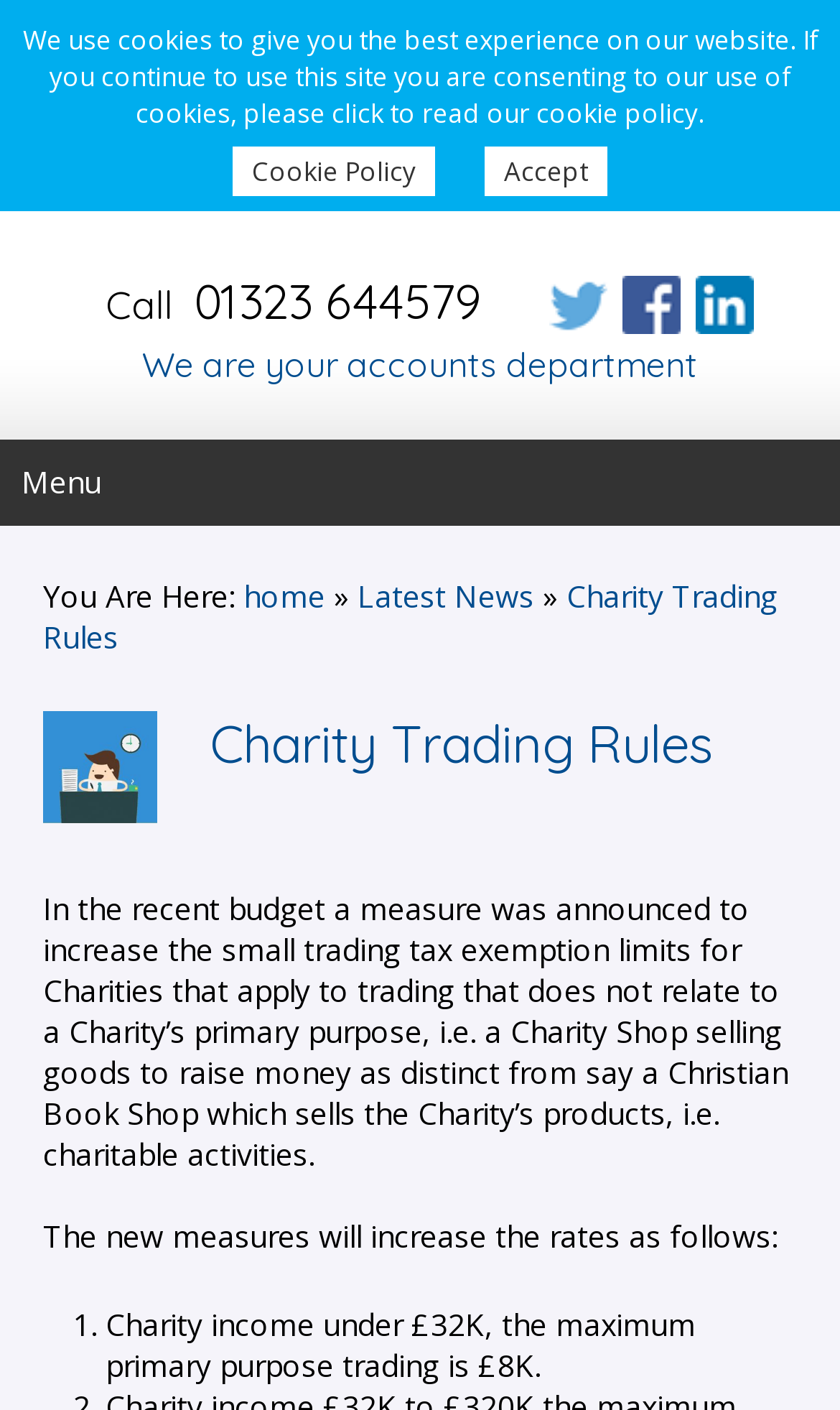Please indicate the bounding box coordinates for the clickable area to complete the following task: "Click Caladine Chartered Certified Accountants". The coordinates should be specified as four float numbers between 0 and 1, i.e., [left, top, right, bottom].

[0.179, 0.0, 0.821, 0.168]